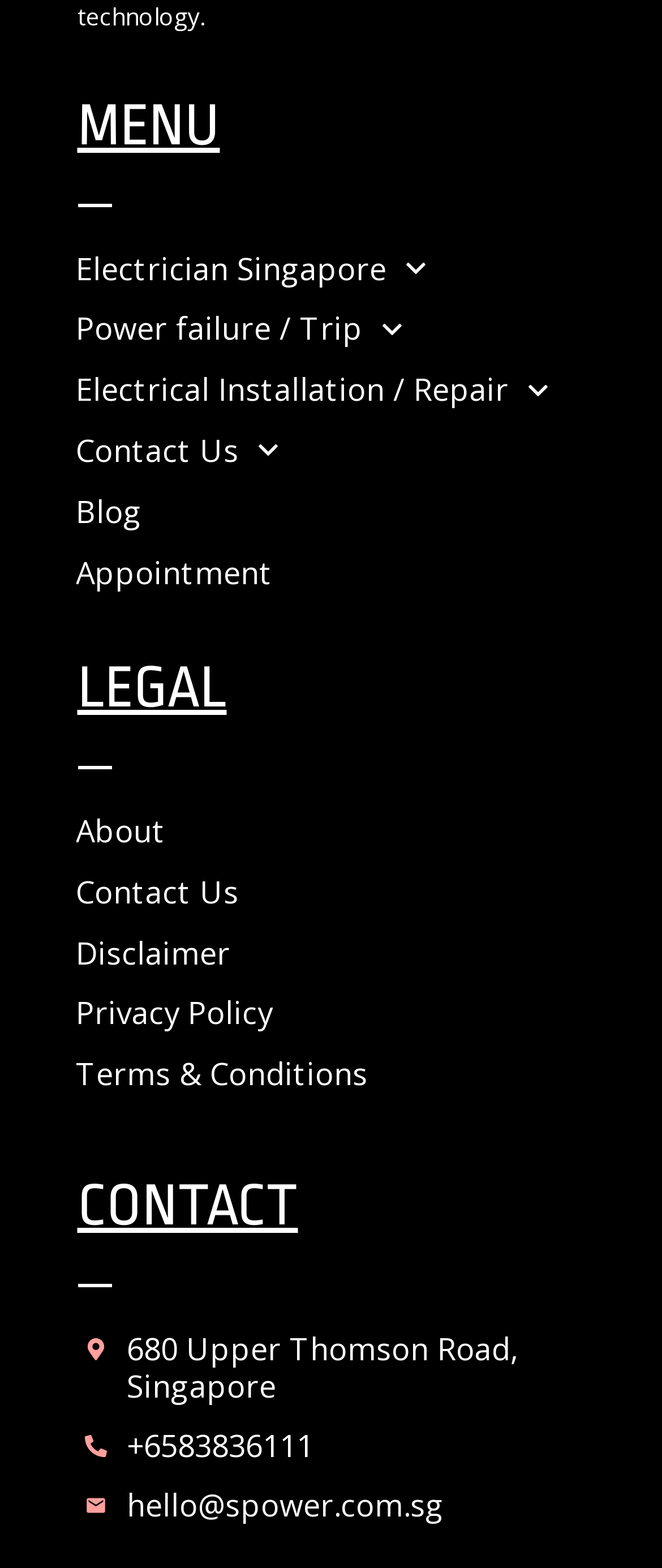Using the given element description, provide the bounding box coordinates (top-left x, top-left y, bottom-right x, bottom-right y) for the corresponding UI element in the screenshot: Blog

[0.114, 0.311, 0.214, 0.342]